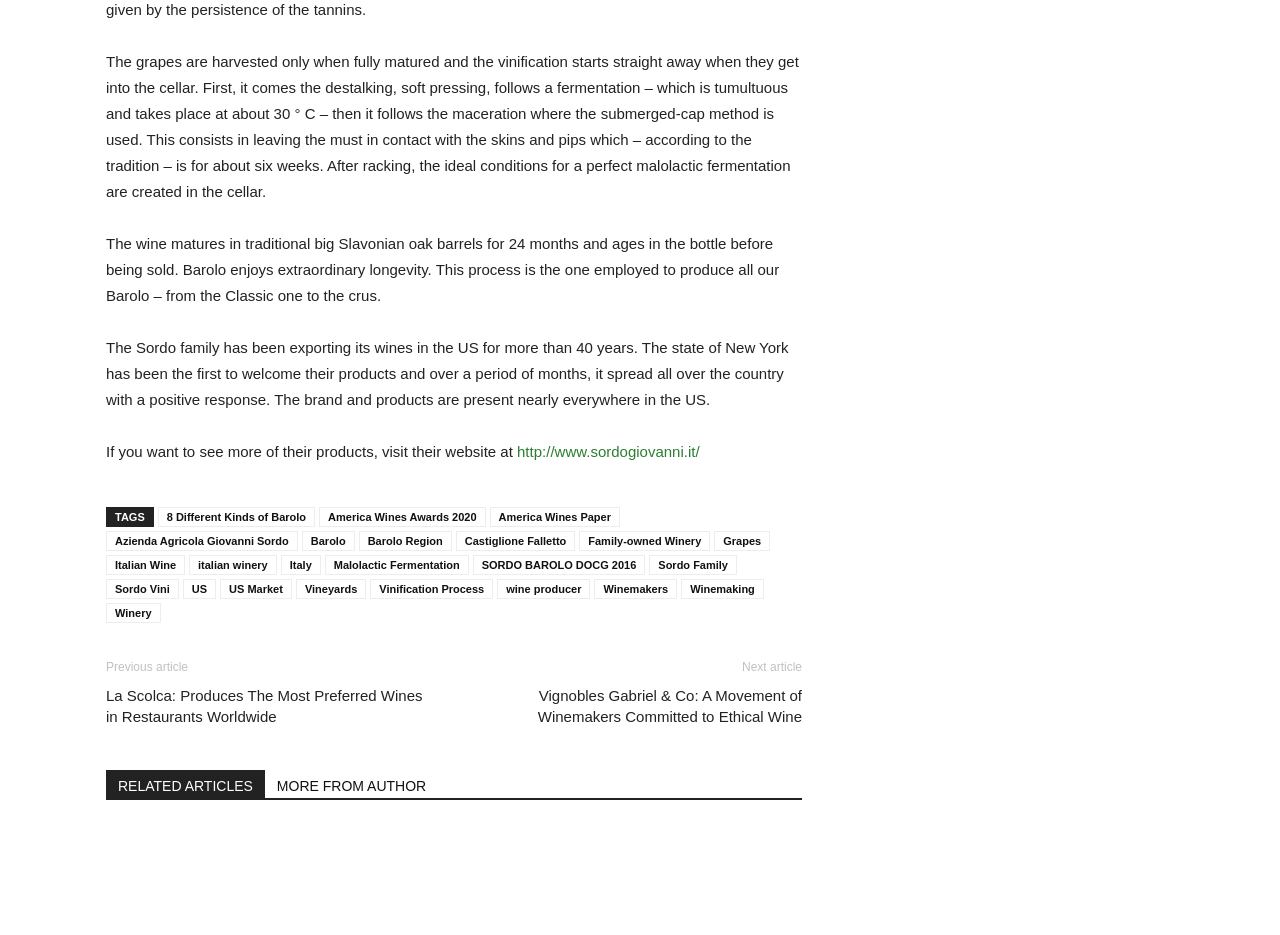Please specify the bounding box coordinates of the clickable region to carry out the following instruction: "explore the Barolo region". The coordinates should be four float numbers between 0 and 1, in the format [left, top, right, bottom].

[0.28, 0.568, 0.353, 0.59]